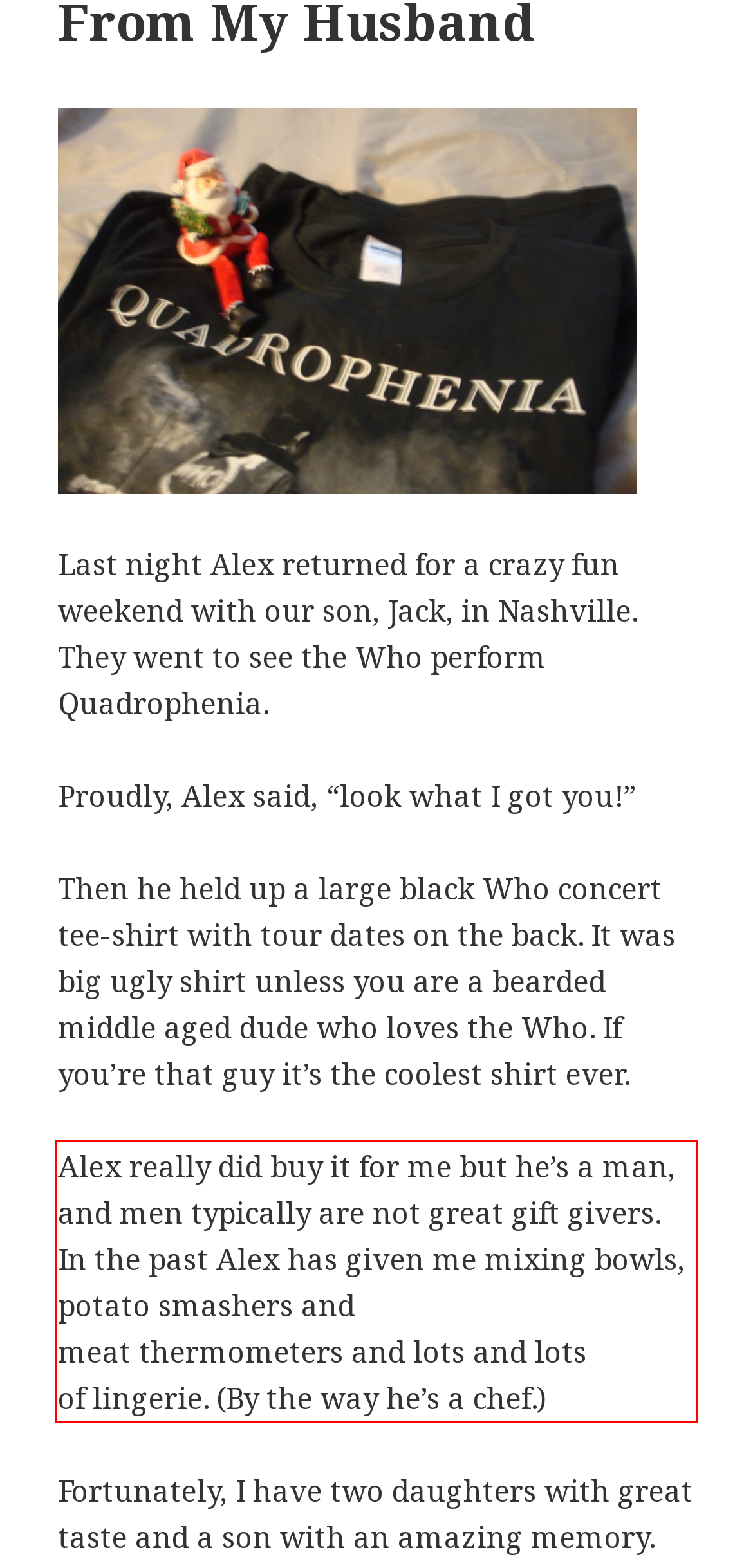Please identify and extract the text content from the UI element encased in a red bounding box on the provided webpage screenshot.

Alex really did buy it for me but he’s a man, and men typically are not great gift givers. In the past Alex has given me mixing bowls, potato smashers and meat thermometers and lots and lots of lingerie. (By the way he’s a chef.)